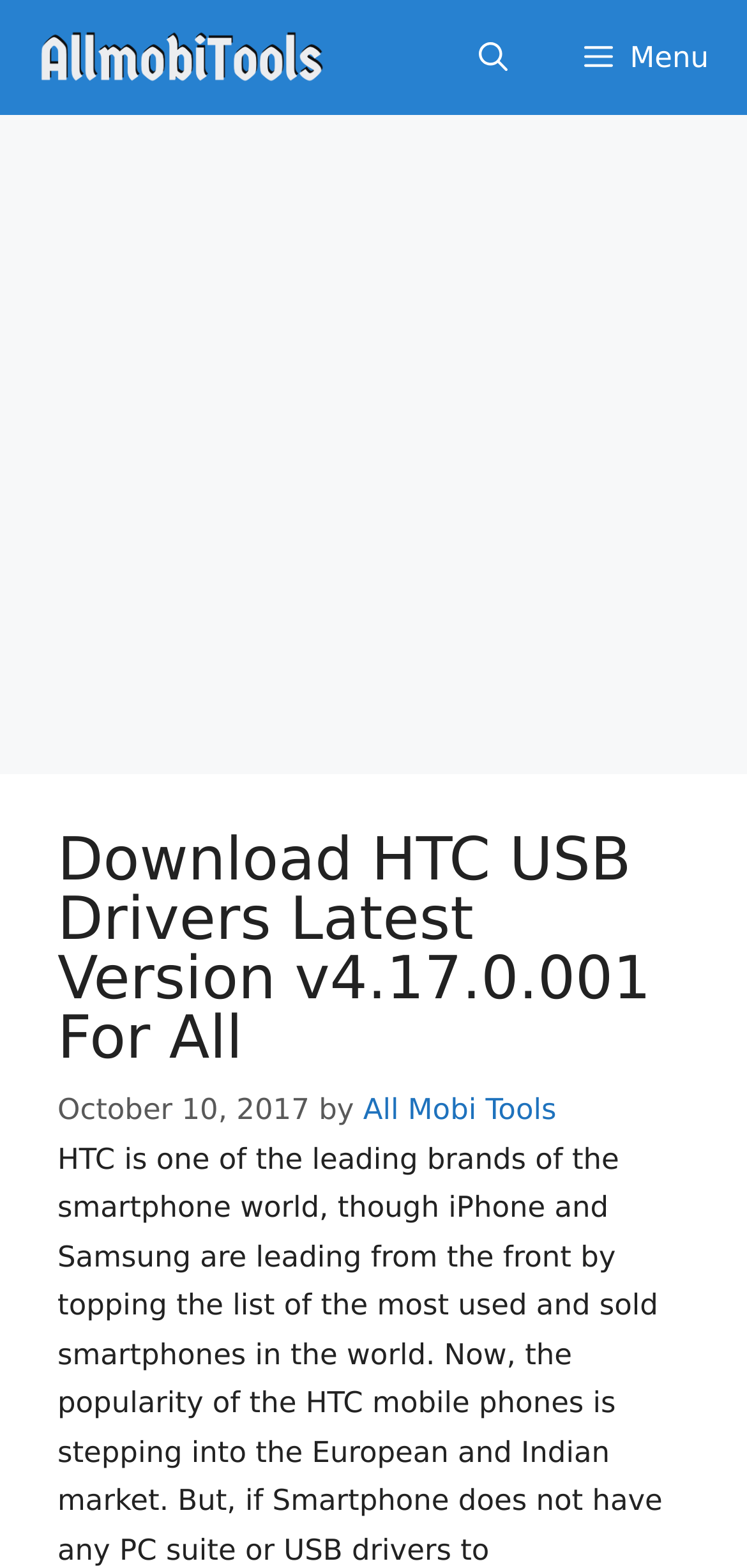Use a single word or phrase to answer the question: What is the primary navigation menu?

Primary